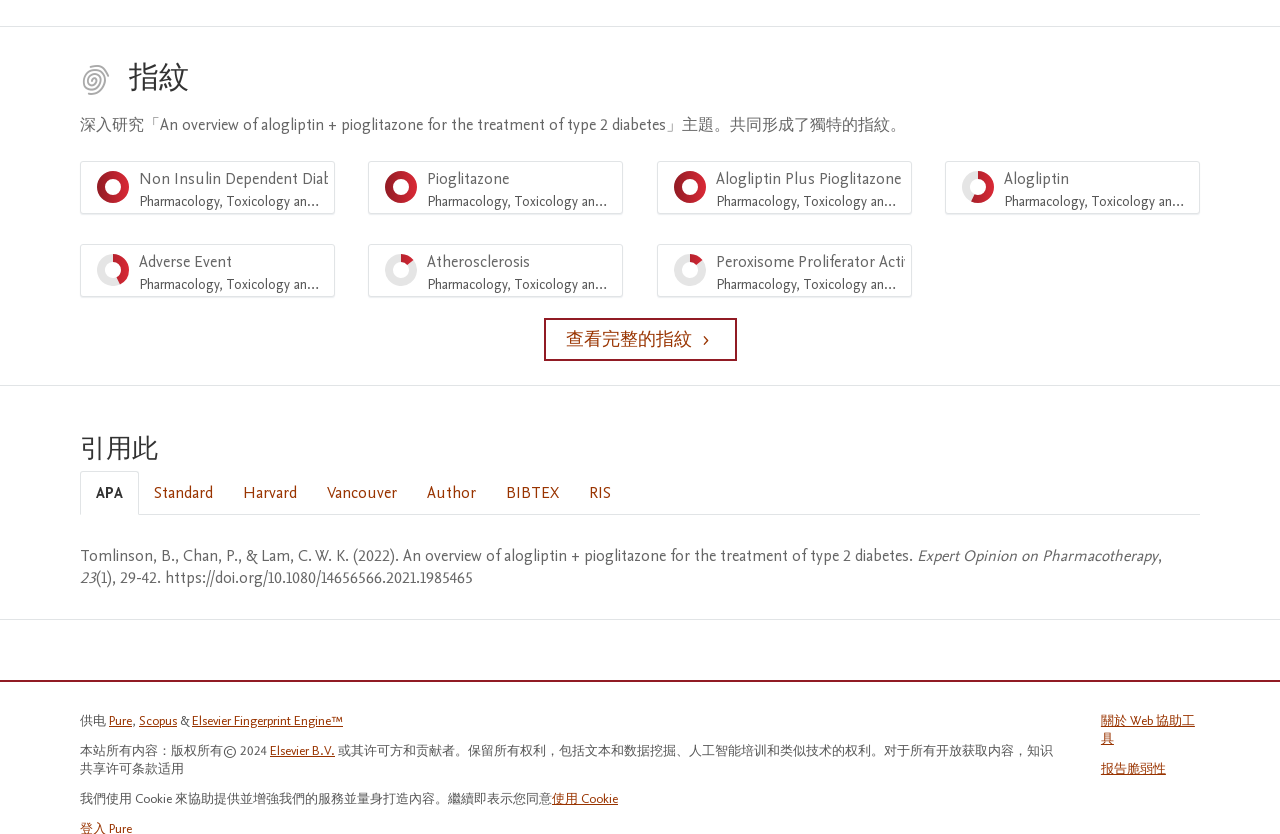Can you show the bounding box coordinates of the region to click on to complete the task described in the instruction: "Go to Pure"?

[0.085, 0.854, 0.103, 0.875]